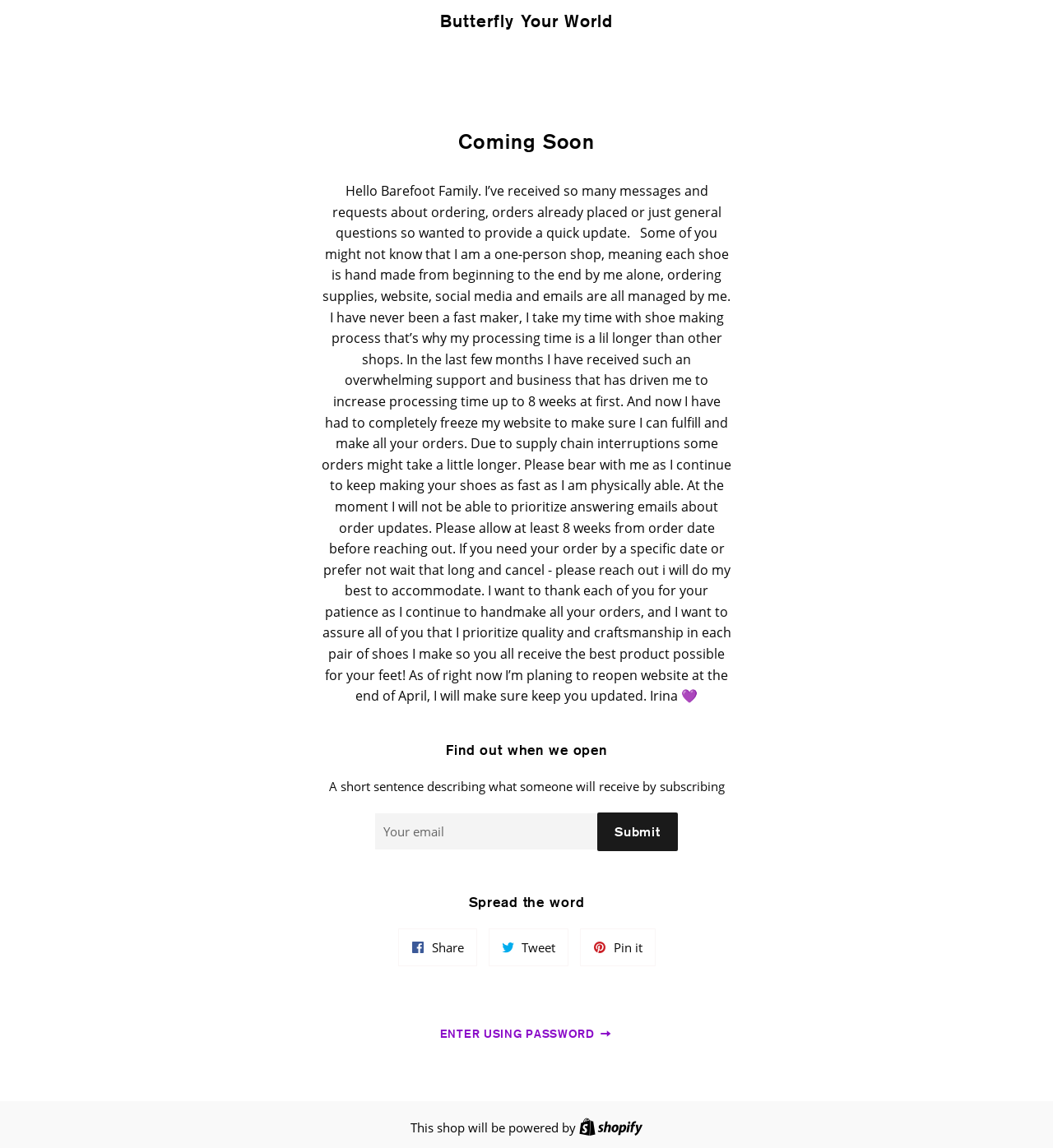What is the current status of the website?
Please provide a comprehensive answer based on the visual information in the image.

The current status of the website can be determined by looking at the heading 'Coming Soon' which is located in the main section of the webpage, indicating that the website is not currently open for business.